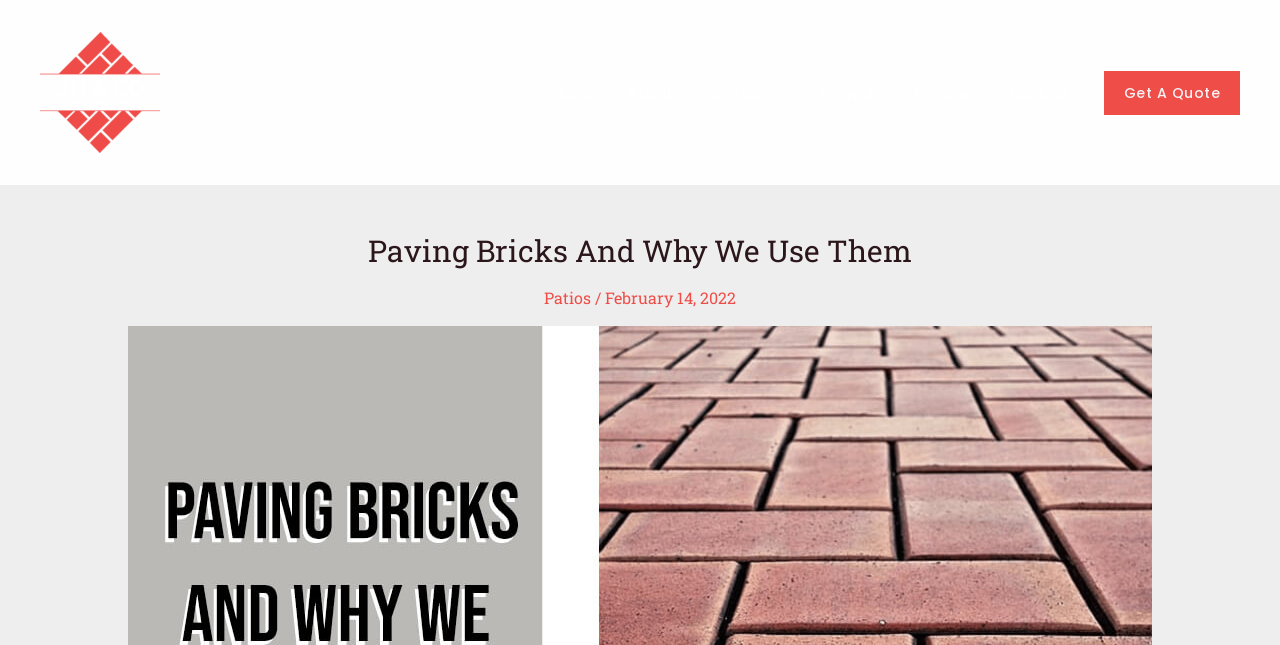What is the date of the latest article? From the image, respond with a single word or brief phrase.

February 14, 2022